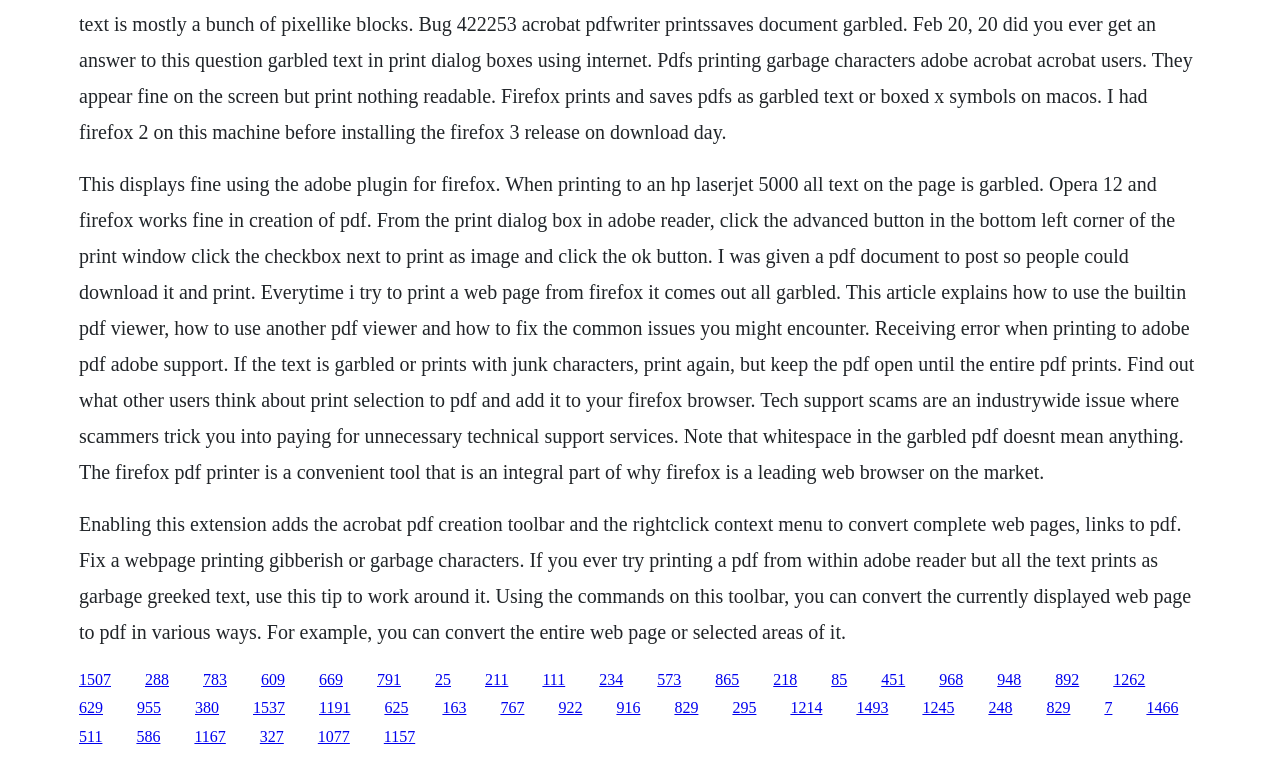Locate the bounding box coordinates of the element that needs to be clicked to carry out the instruction: "Click the link to add the acrobat pdf creation toolbar.". The coordinates should be given as four float numbers ranging from 0 to 1, i.e., [left, top, right, bottom].

[0.062, 0.92, 0.08, 0.943]